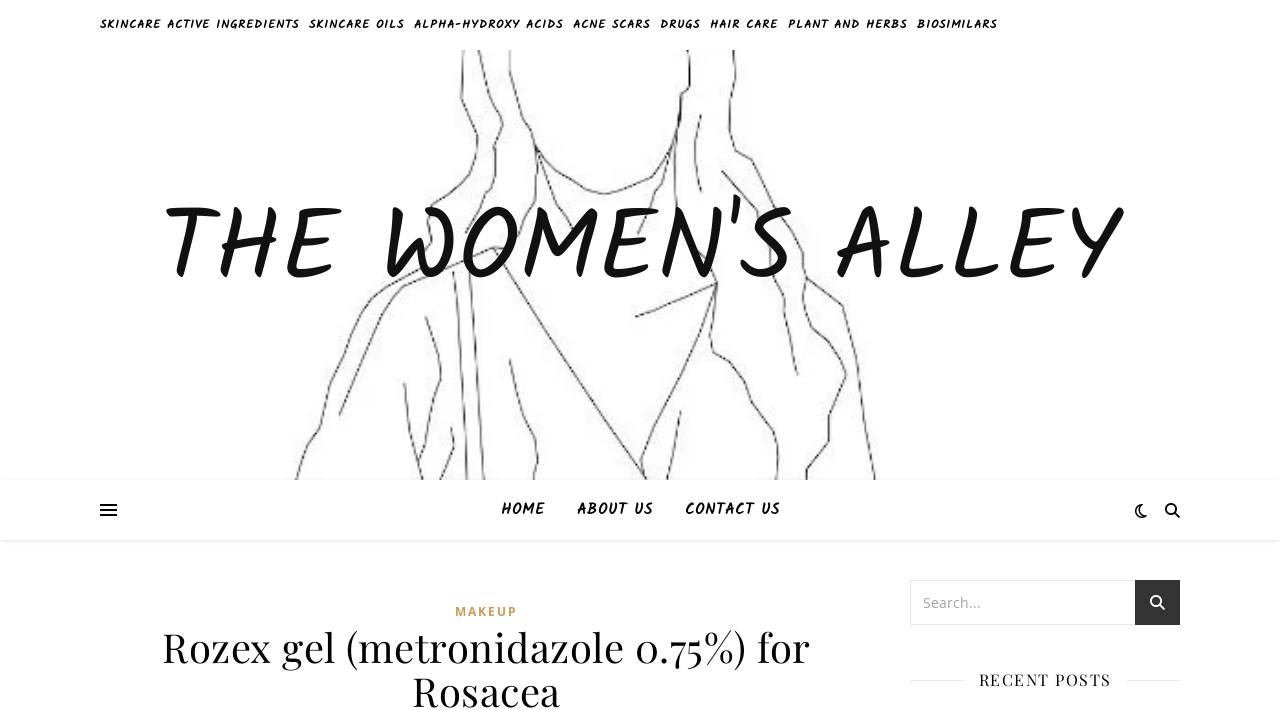Offer a meticulous caption that includes all visible features of the webpage.

The webpage is about Rozex gel, a treatment for Rosacea, and is part of The Women's Alley website. At the top, there are several links to different categories, including skincare active ingredients, skincare oils, alpha-hydroxy acids, acne scars, drugs, hair care, plant and herbs, and biosimilars. These links are positioned horizontally across the top of the page.

Below these links, there is a layout table that takes up most of the page. Within this table, there is a link to "THE WOMEN'S ALLEY" that spans the entire width of the page.

At the bottom of the page, there are several links to navigate the website, including "HOME", "ABOUT US", and "CONTACT US". These links are positioned horizontally across the bottom of the page.

To the right of these links, there is a link to "MAKEUP". Below this, there is a search bar with a search box and a button labeled "st". The search bar is positioned near the bottom right corner of the page.

Finally, there is a heading labeled "RECENT POSTS" positioned near the bottom right corner of the page, below the search bar.